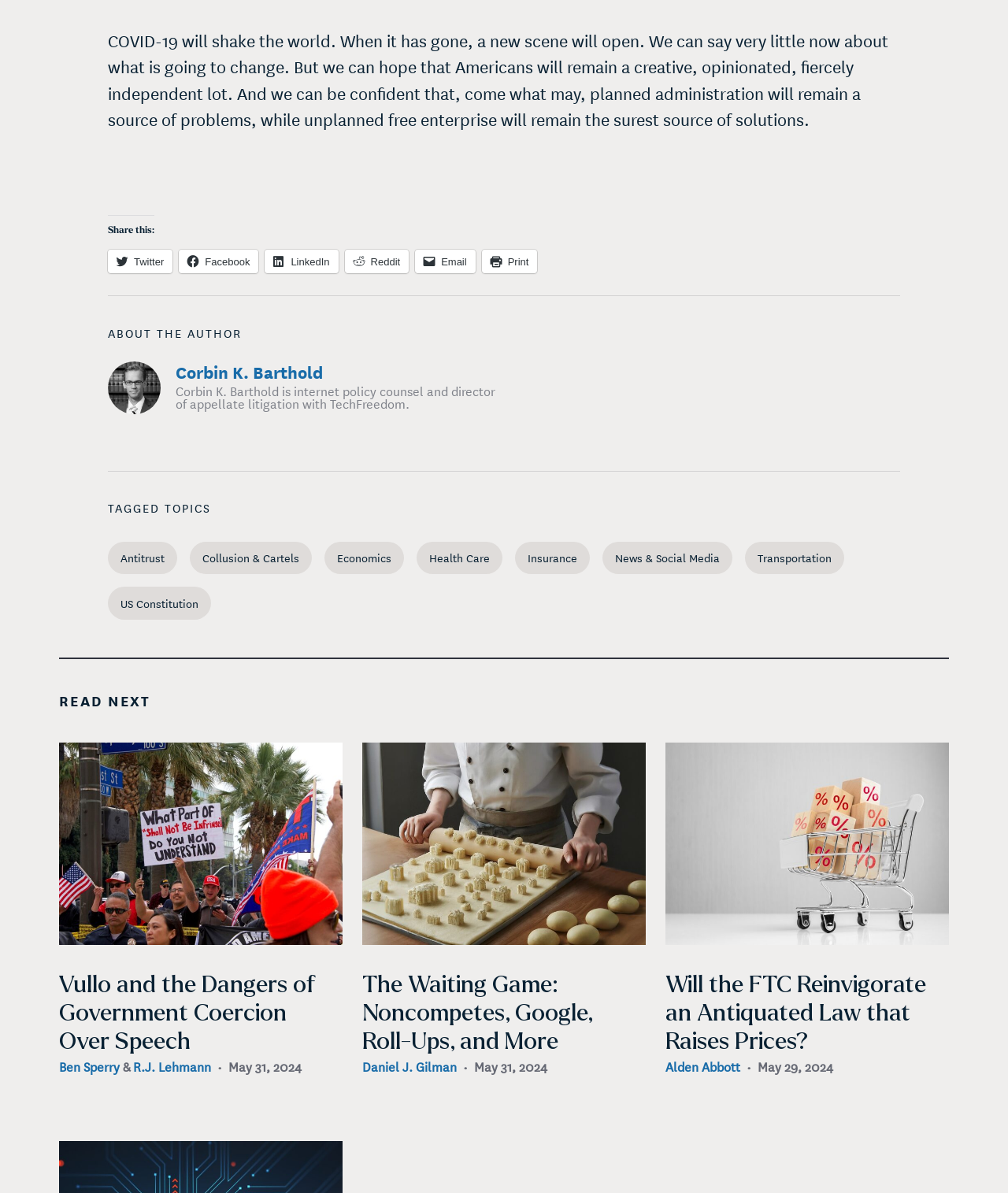Identify the bounding box coordinates of the element that should be clicked to fulfill this task: "Read The Waiting Game: Noncompetes, Google, Roll-Ups, and More". The coordinates should be provided as four float numbers between 0 and 1, i.e., [left, top, right, bottom].

[0.359, 0.814, 0.587, 0.883]